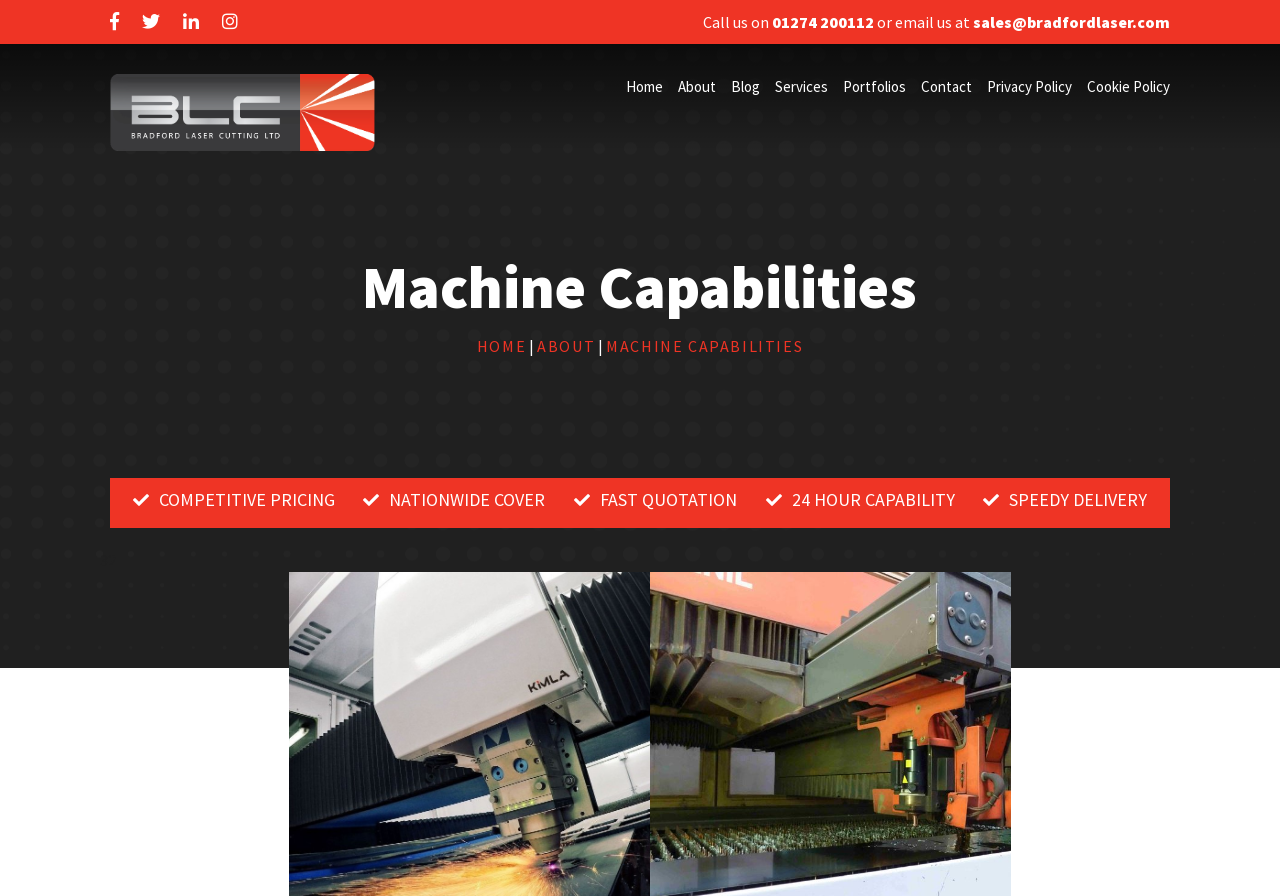How many hours is the capability of?
From the details in the image, answer the question comprehensively.

I found this by looking at the heading element with the text '24 HOUR CAPABILITY' which is located in the middle of the page.